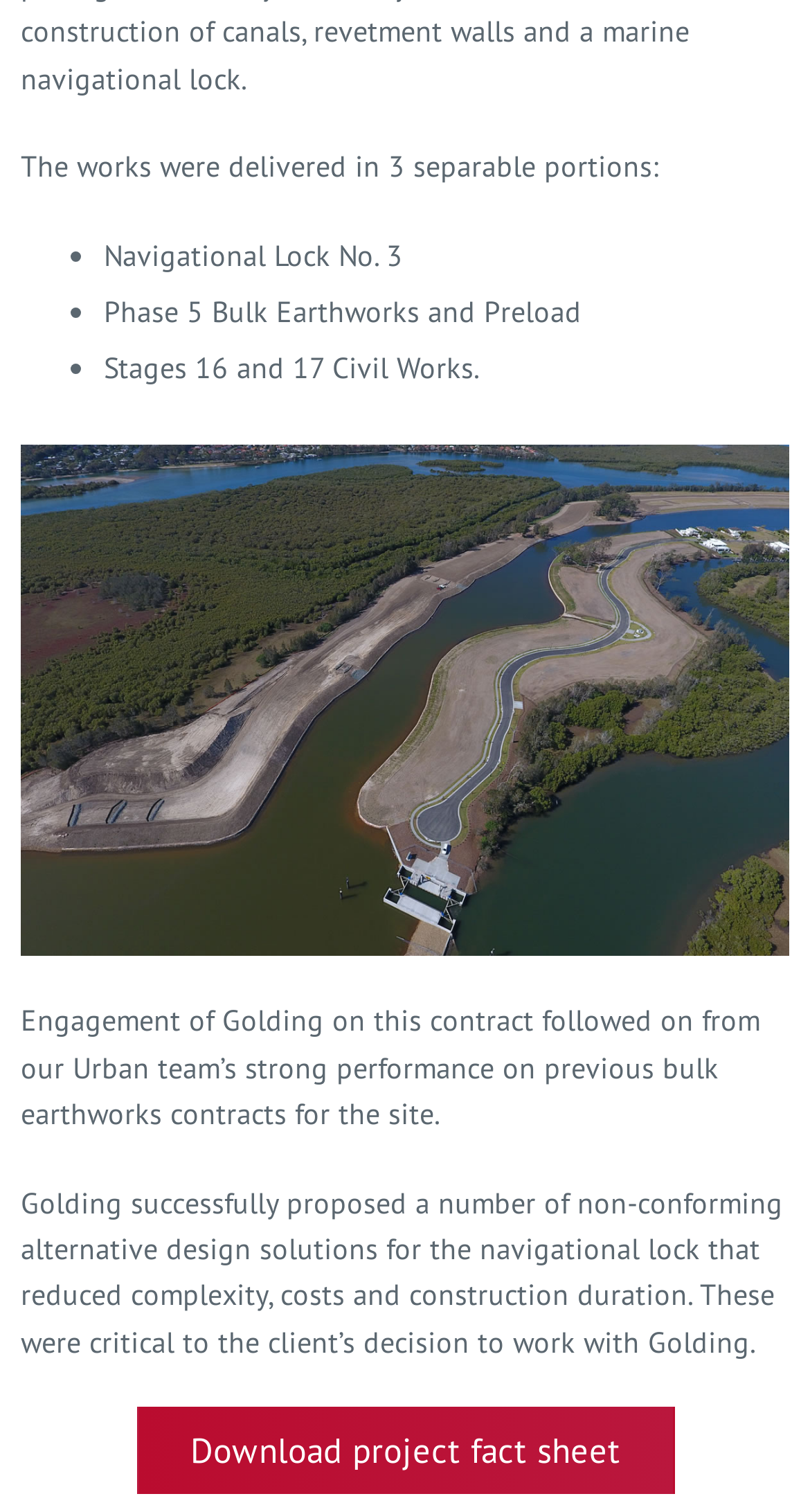Answer the question in one word or a short phrase:
How many separable portions were the works delivered in?

3